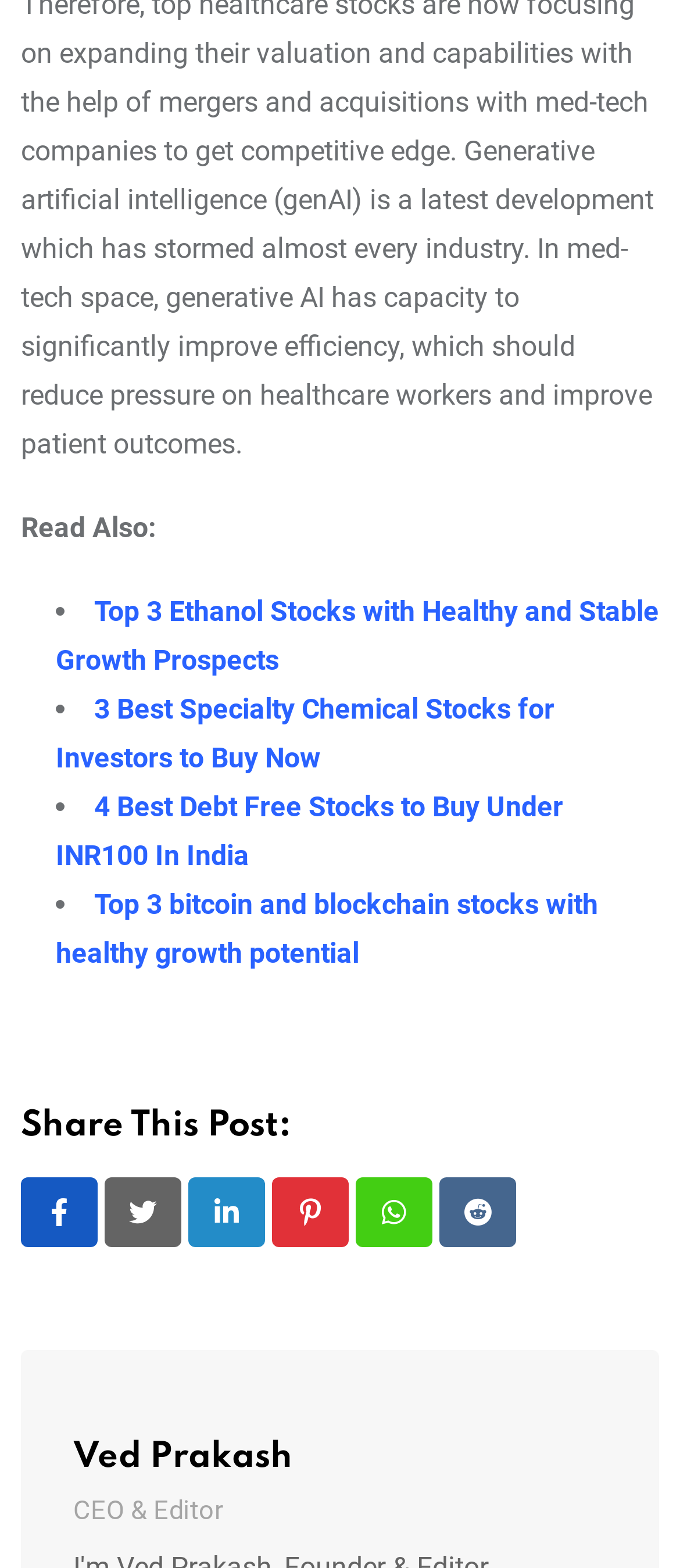Please answer the following question using a single word or phrase: 
How many social media platforms are available to share the post?

5